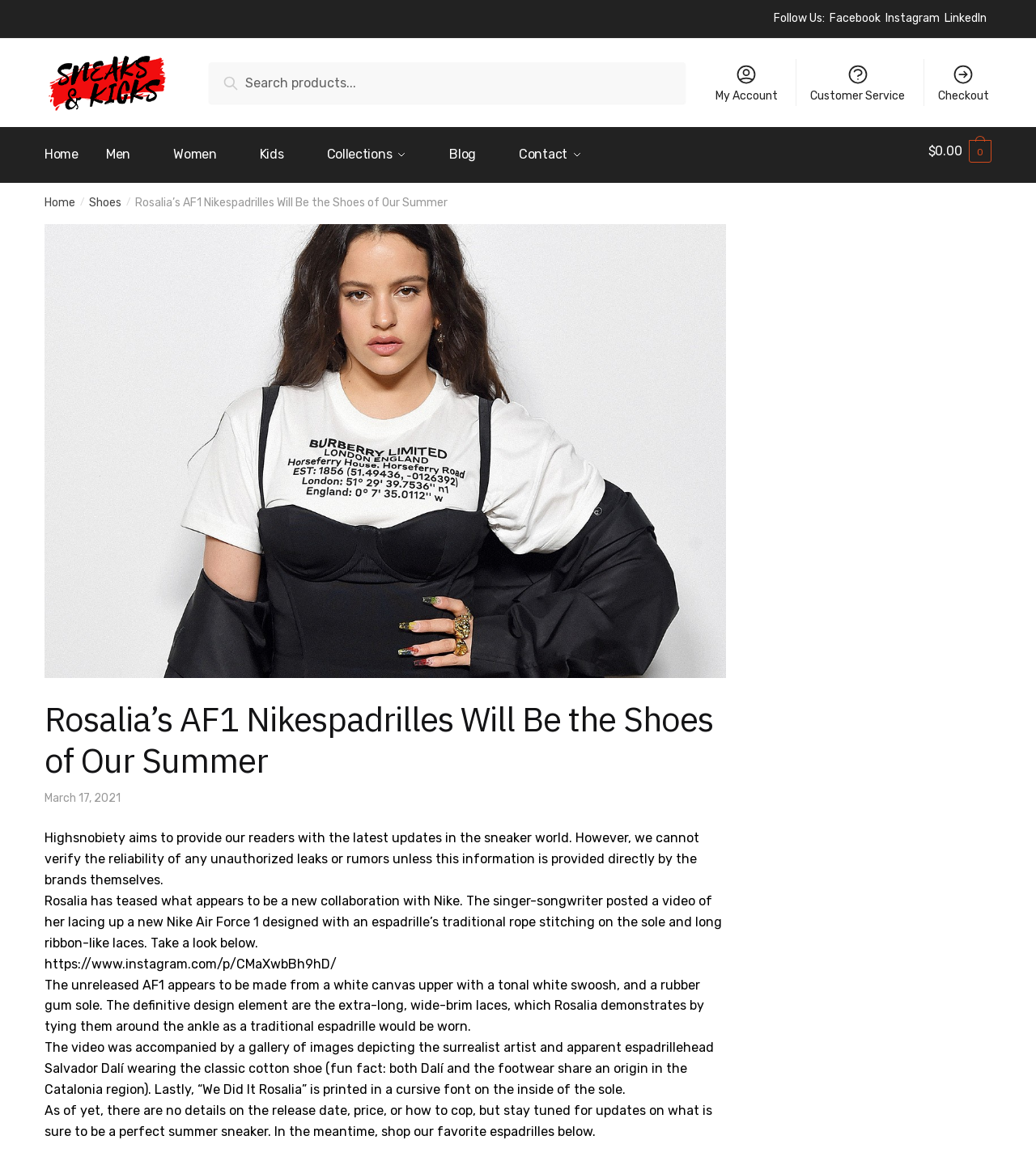What is the type of shoe featured in the article?
Carefully analyze the image and provide a thorough answer to the question.

I found the answer by reading the article and identifying the type of shoe mentioned, which is a Nike Air Force 1 designed with an espadrille's traditional rope stitching on the sole and long ribbon-like laces.